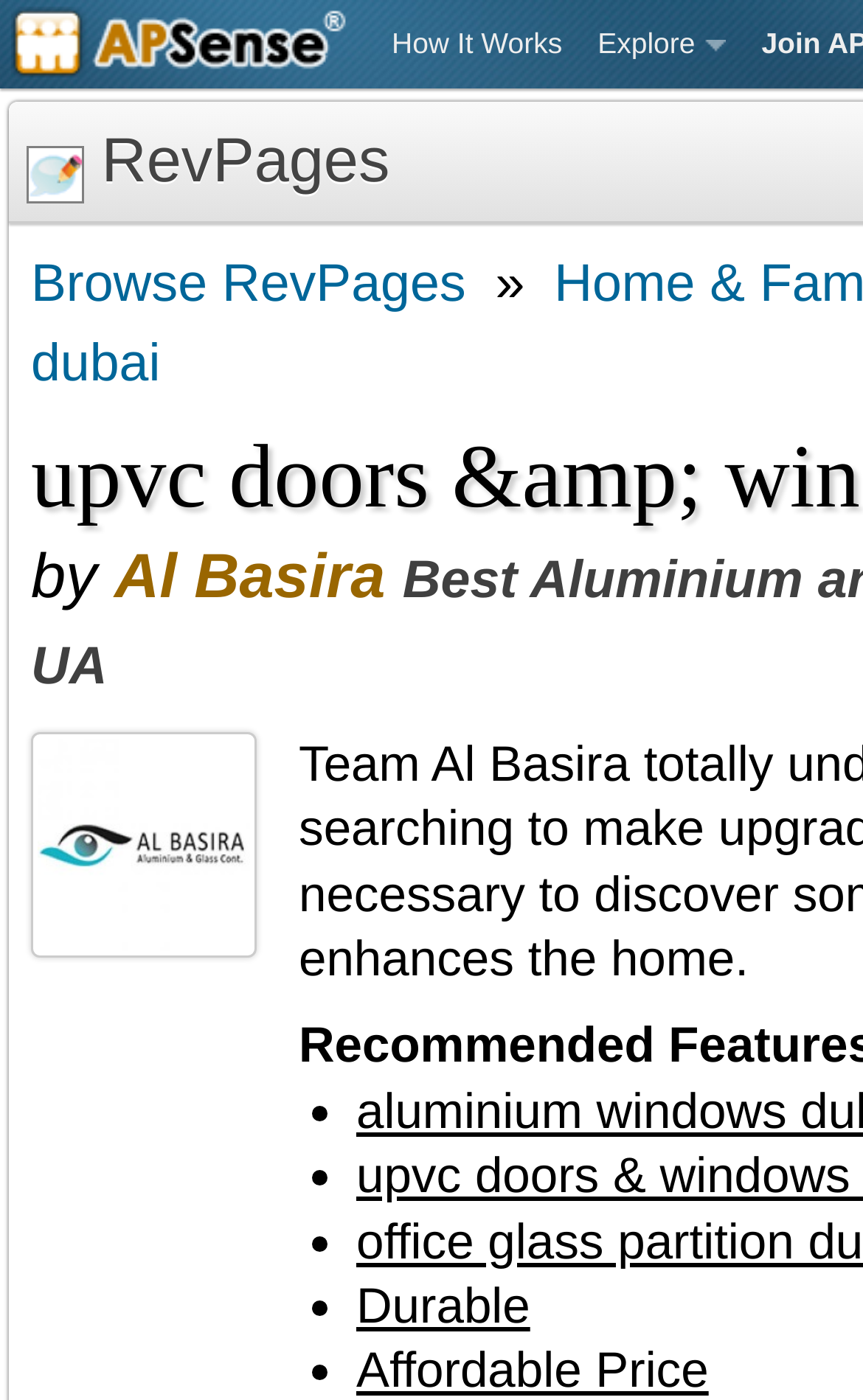Please determine the bounding box coordinates, formatted as (top-left x, top-left y, bottom-right x, bottom-right y), with all values as floating point numbers between 0 and 1. Identify the bounding box of the region described as: How It Works

[0.433, 0.0, 0.672, 0.063]